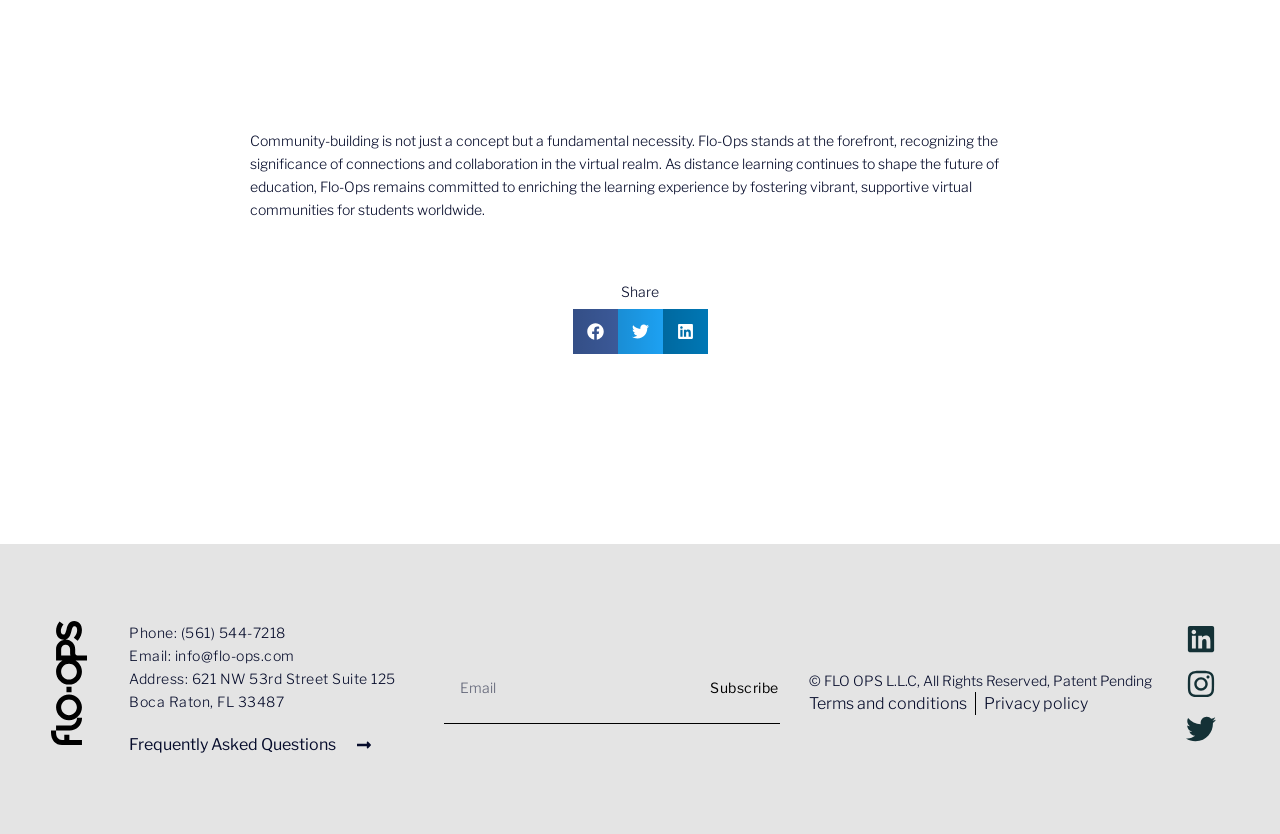Can you show the bounding box coordinates of the region to click on to complete the task described in the instruction: "Click on the 'Home' link"?

None